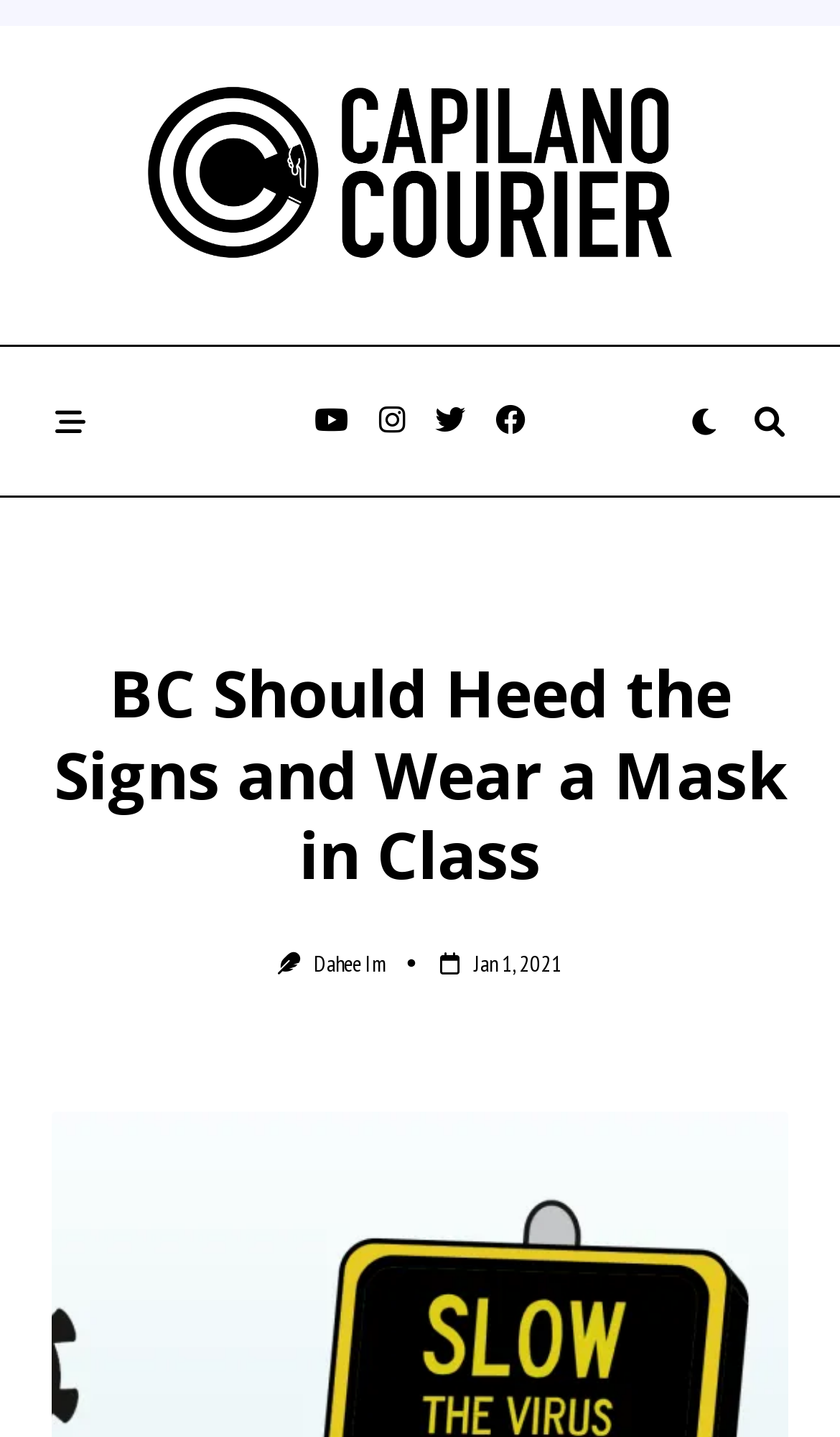When was this article published?
Answer with a single word or short phrase according to what you see in the image.

Jan 1, 2021